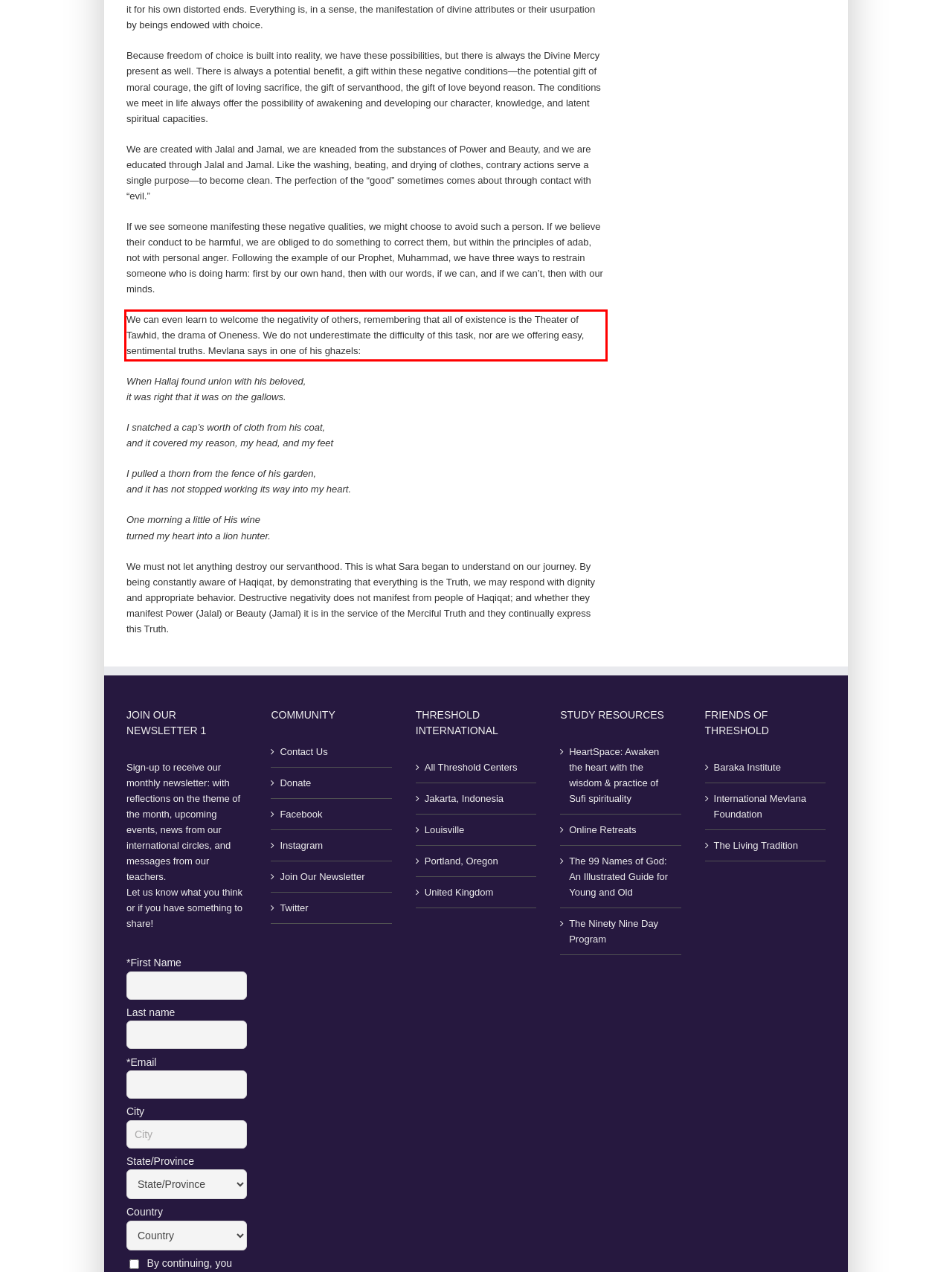Look at the webpage screenshot and recognize the text inside the red bounding box.

We can even learn to welcome the negativity of others, remembering that all of existence is the Theater of Tawhid, the drama of Oneness. We do not underestimate the difficulty of this task, nor are we offering easy, sentimental truths. Mevlana says in one of his ghazels: